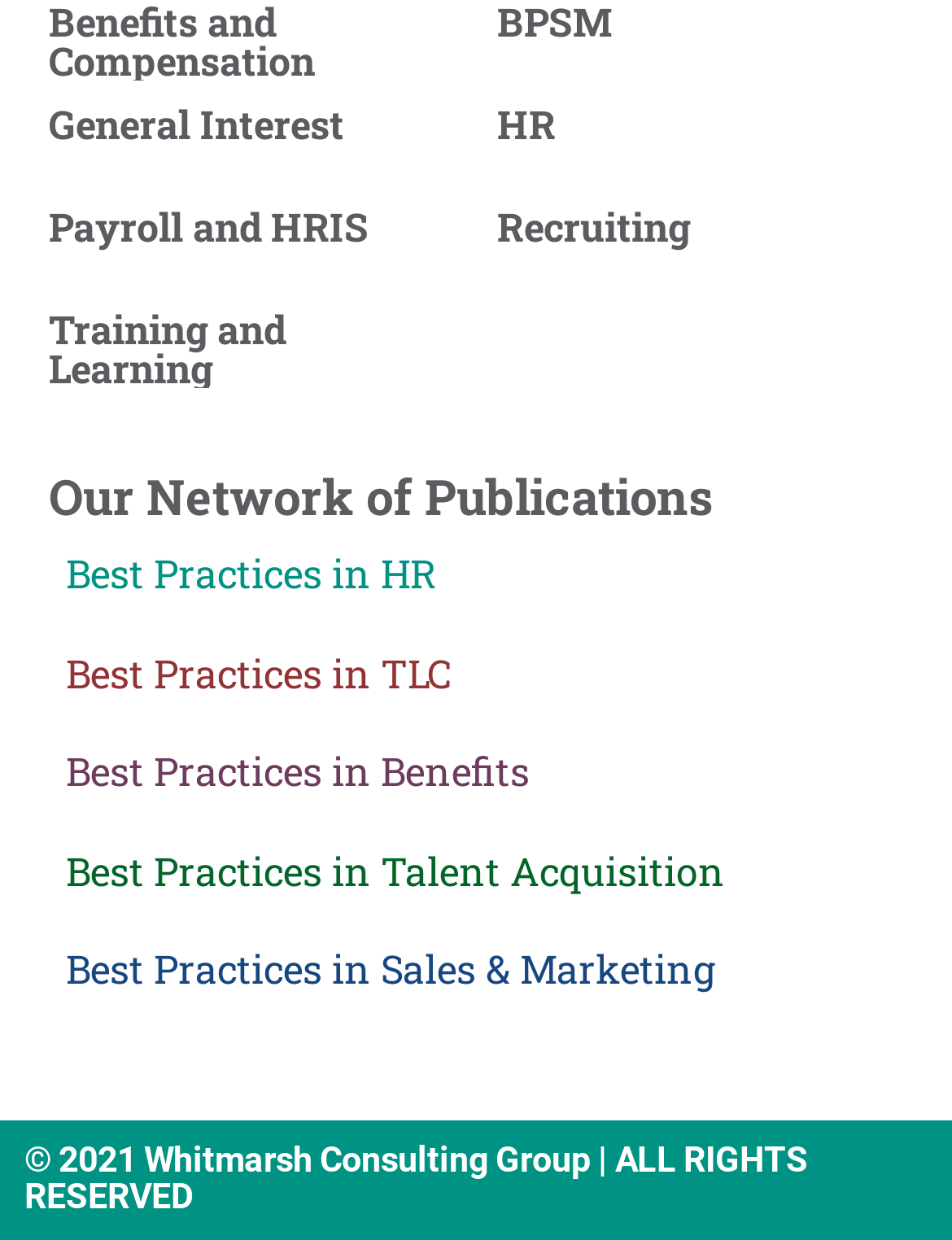Locate the bounding box coordinates of the element that should be clicked to fulfill the instruction: "Go to Payroll and HRIS".

[0.051, 0.168, 0.478, 0.2]